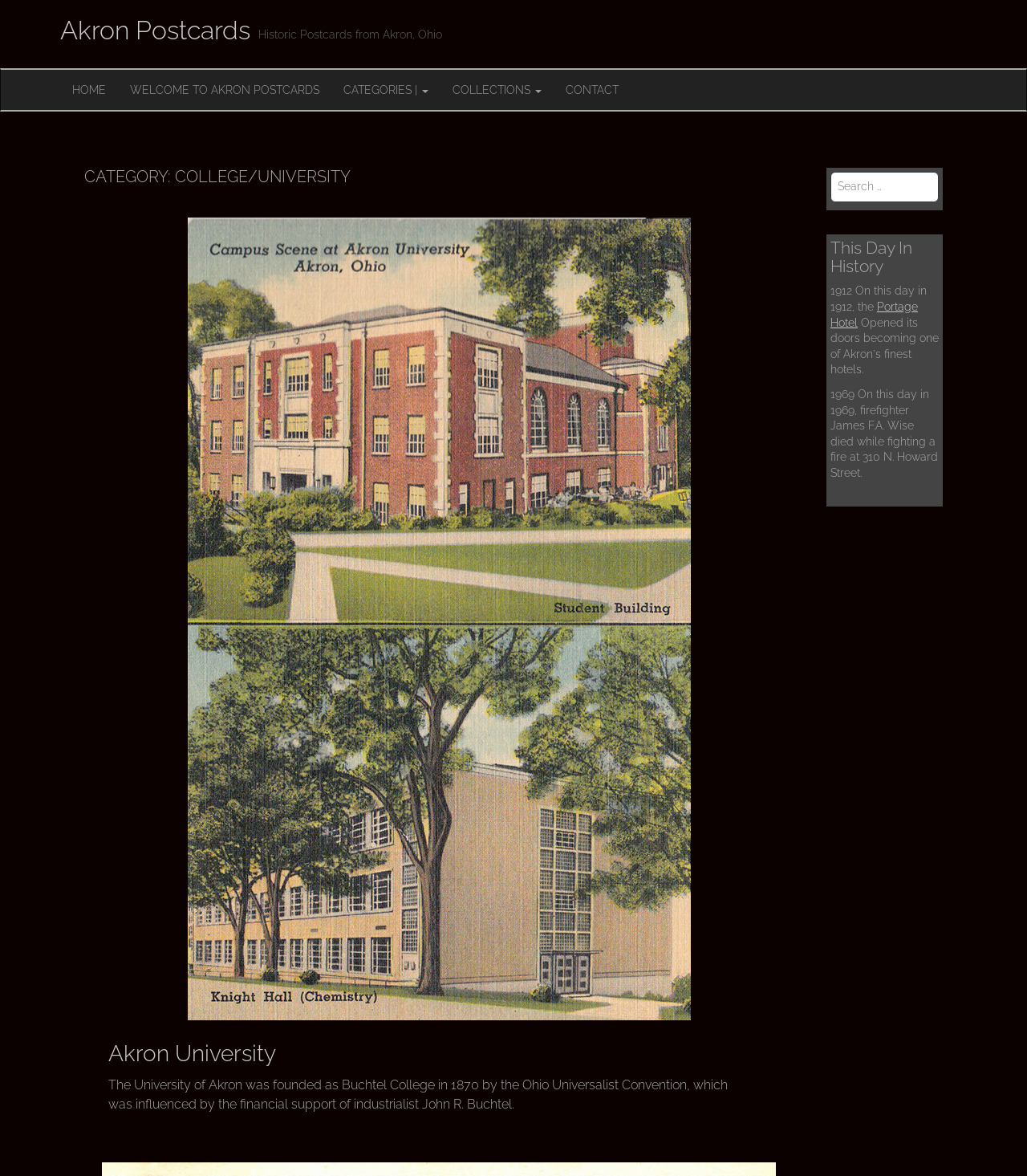Please identify the bounding box coordinates of where to click in order to follow the instruction: "Read about the history of Akron University".

[0.105, 0.916, 0.709, 0.945]